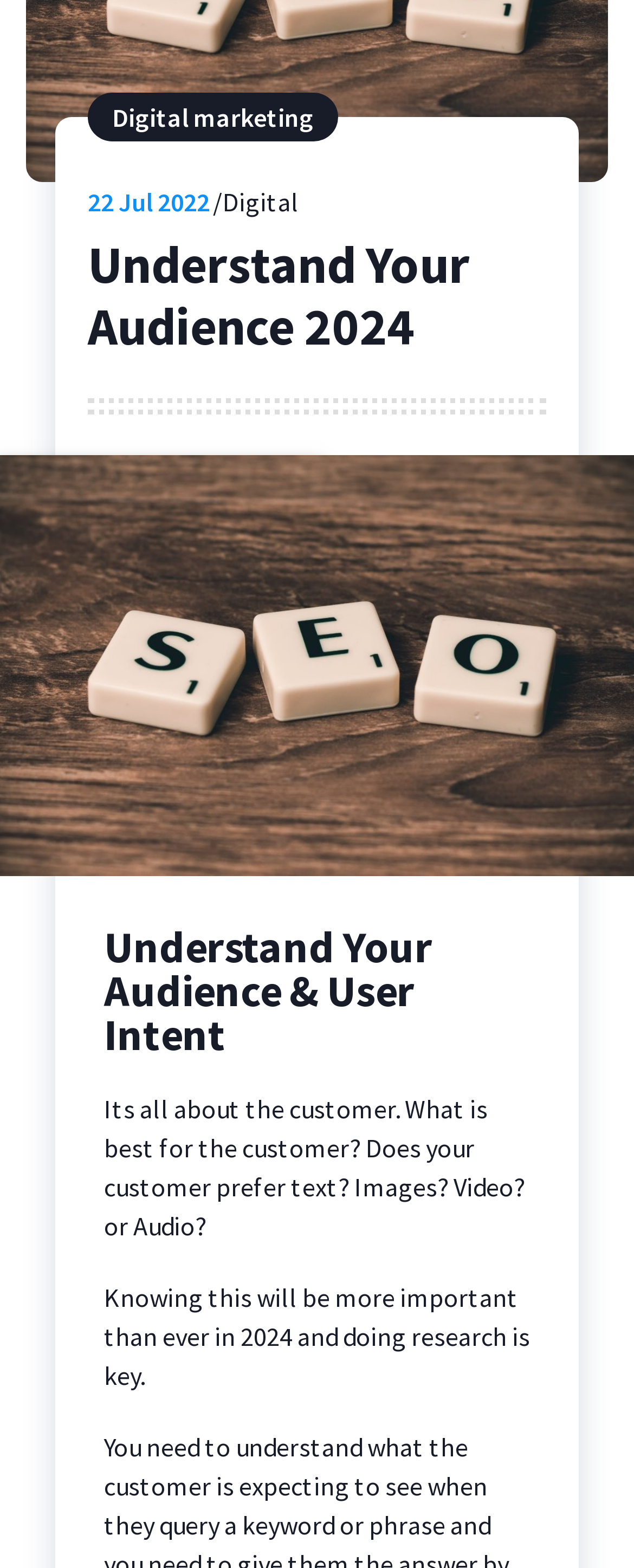Calculate the bounding box coordinates of the UI element given the description: "title="Pantry Tips"".

None